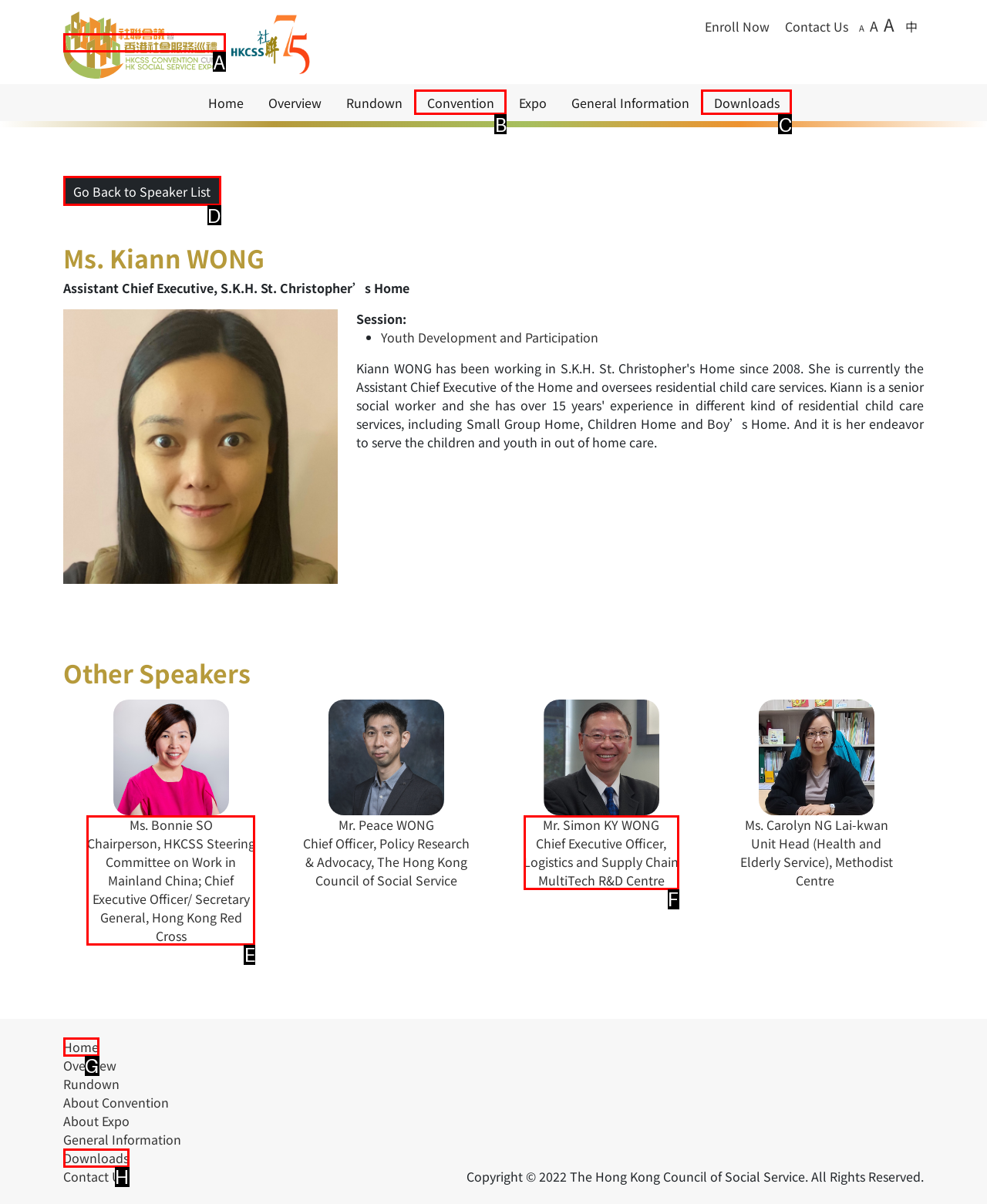Find the HTML element that matches the description provided: Go Back to Speaker List
Answer using the corresponding option letter.

D